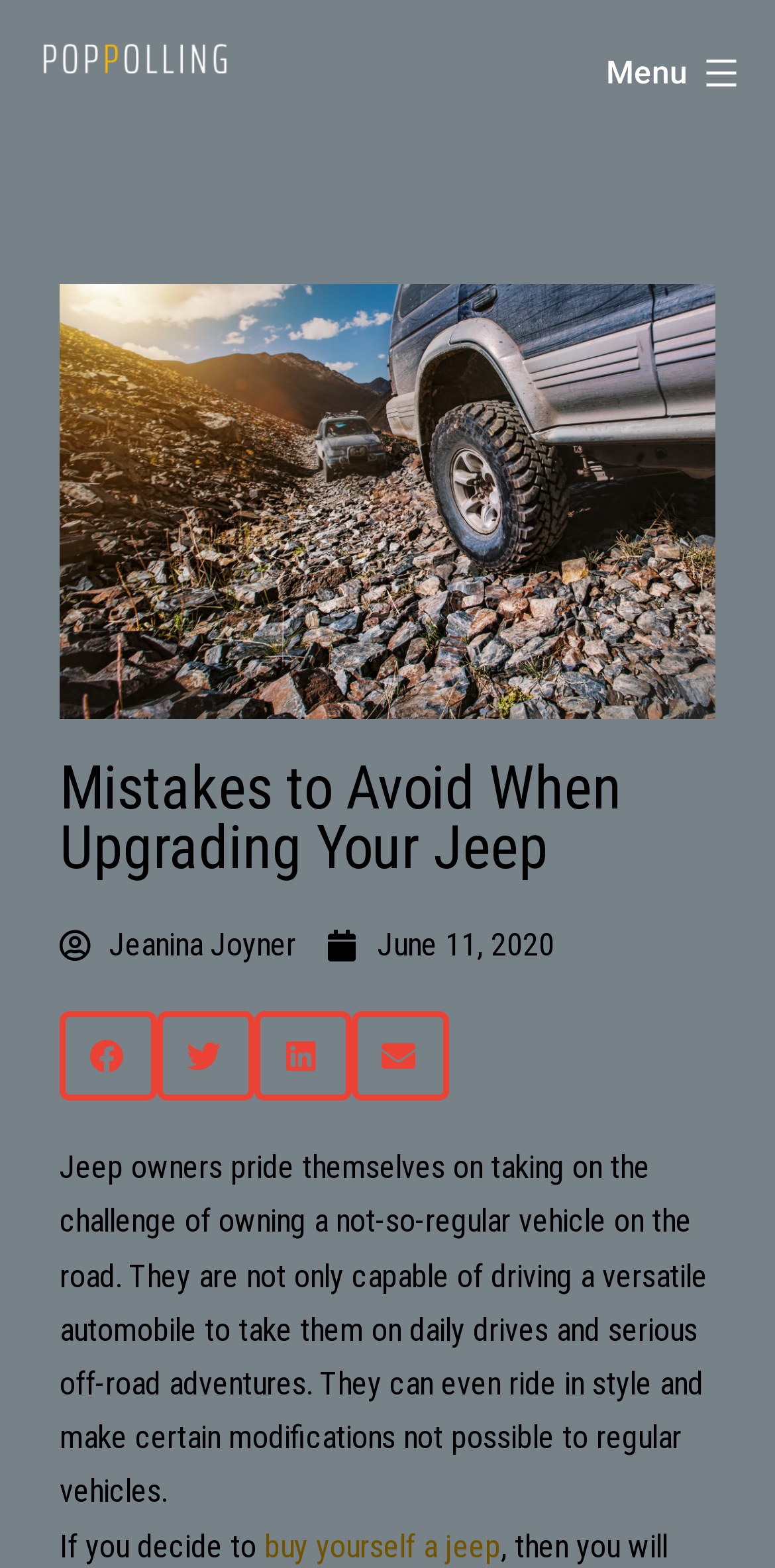Determine the main heading text of the webpage.

Mistakes to Avoid When Upgrading Your Jeep